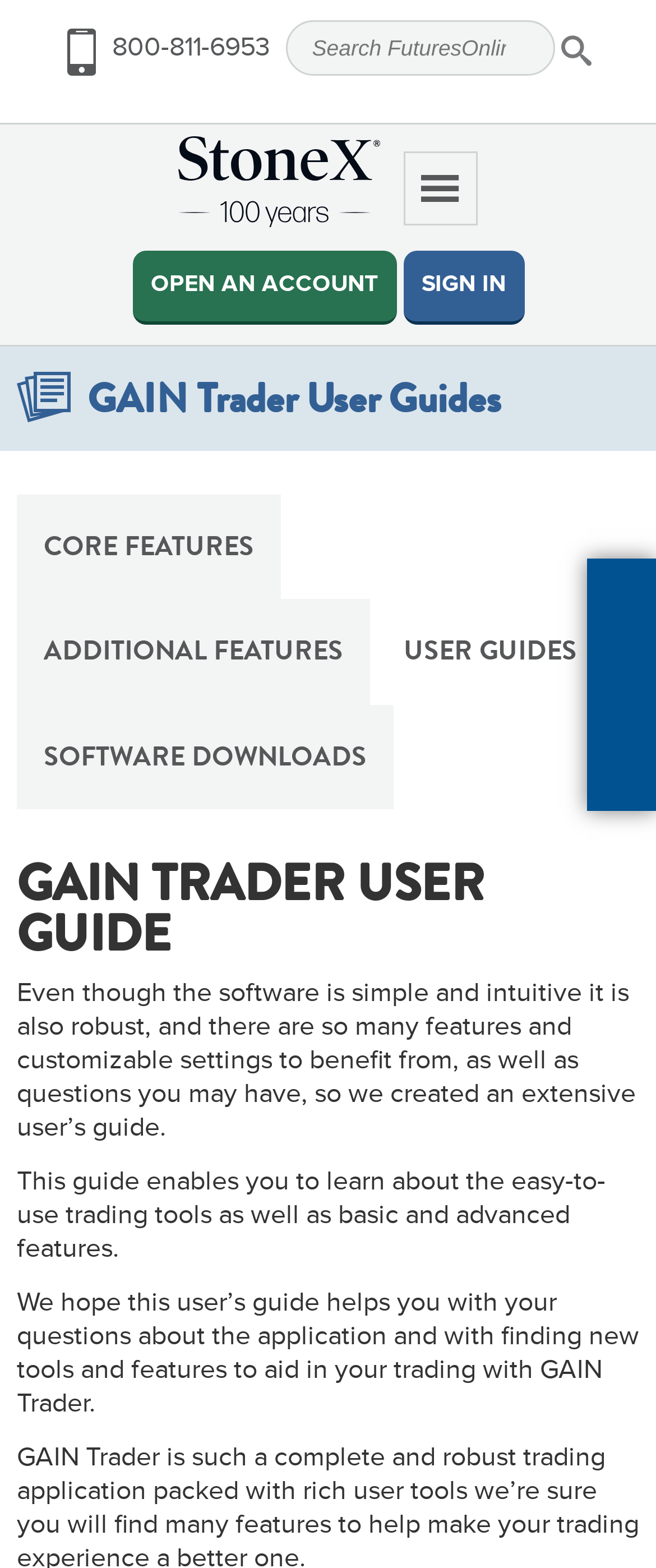Use a single word or phrase to answer the following:
What is the purpose of the user guide?

To help with questions about the application